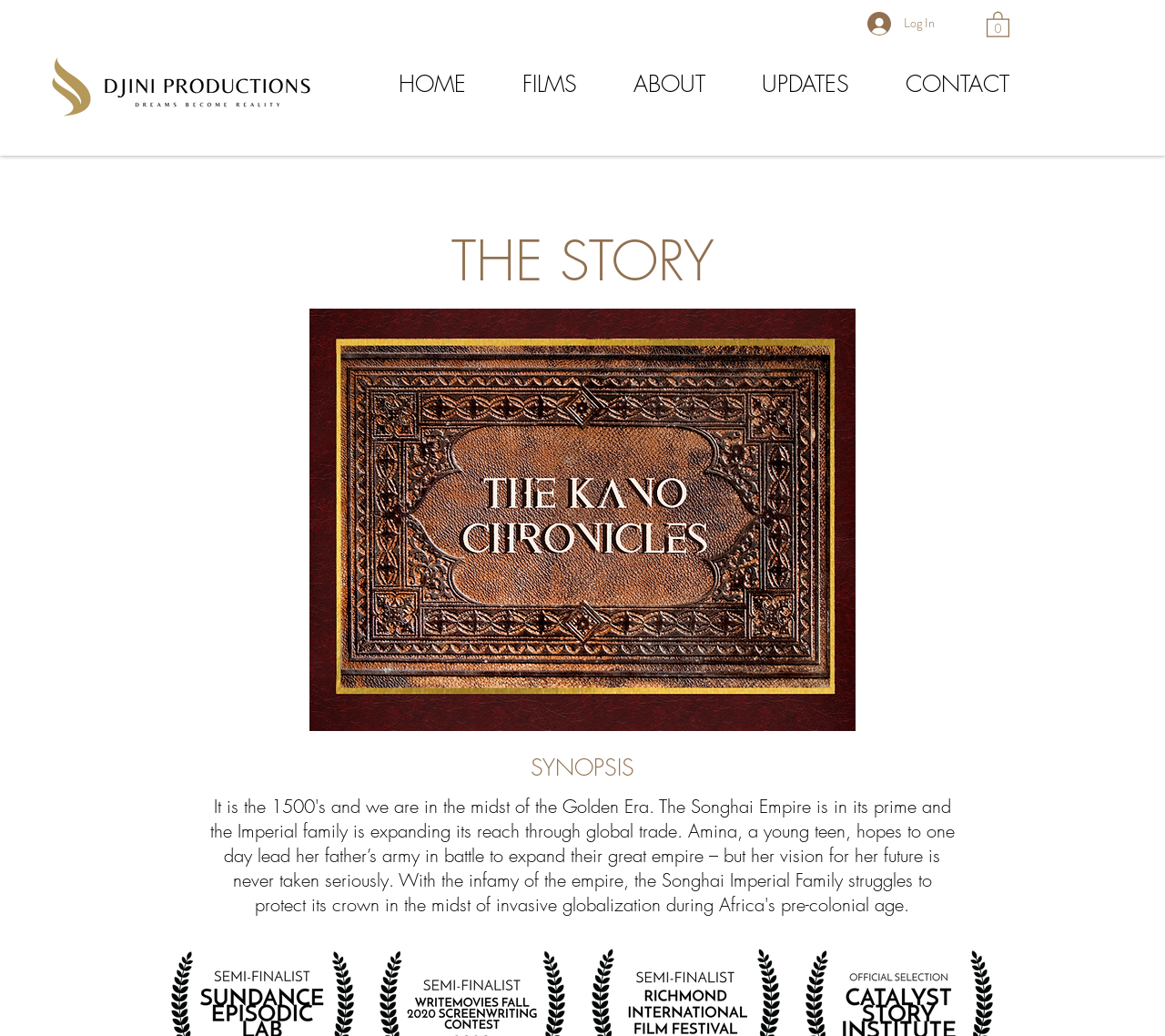What is the purpose of the 'Cart with 0 items' button? From the image, respond with a single word or brief phrase.

shopping cart